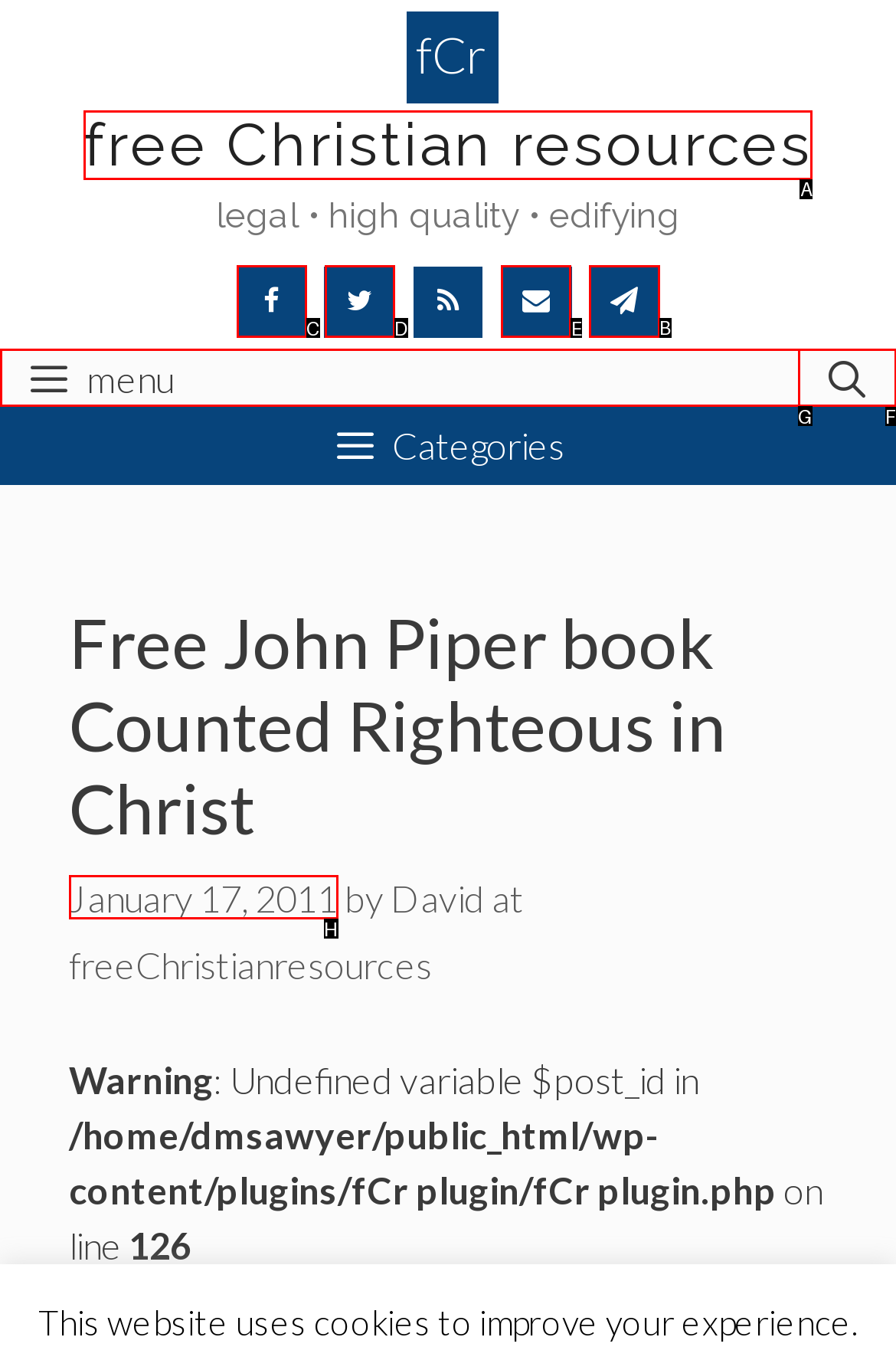Find the HTML element to click in order to complete this task: Subscribe to Newsletter
Answer with the letter of the correct option.

B